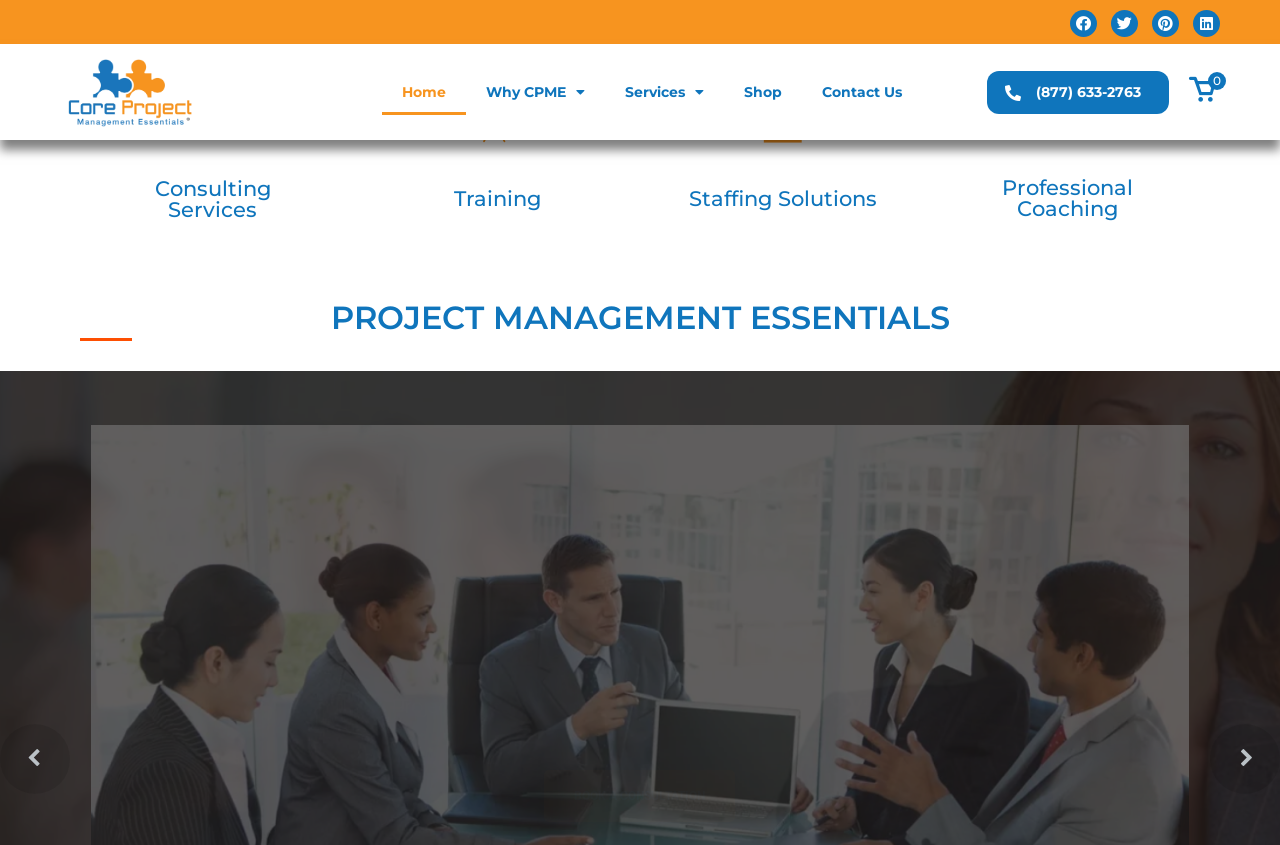Please locate the bounding box coordinates of the element that needs to be clicked to achieve the following instruction: "Learn about the services offered". The coordinates should be four float numbers between 0 and 1, i.e., [left, top, right, bottom].

None